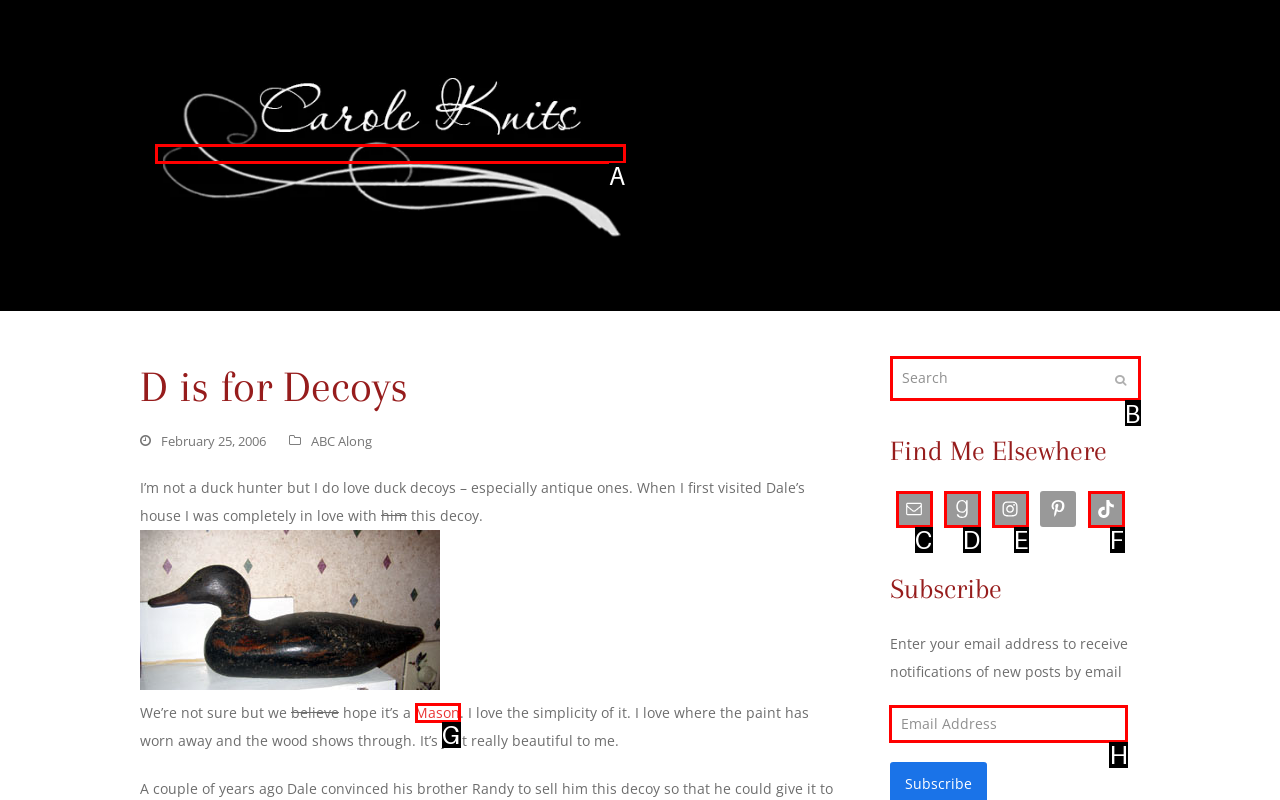Which UI element's letter should be clicked to achieve the task: Enter email address to receive notifications
Provide the letter of the correct choice directly.

H